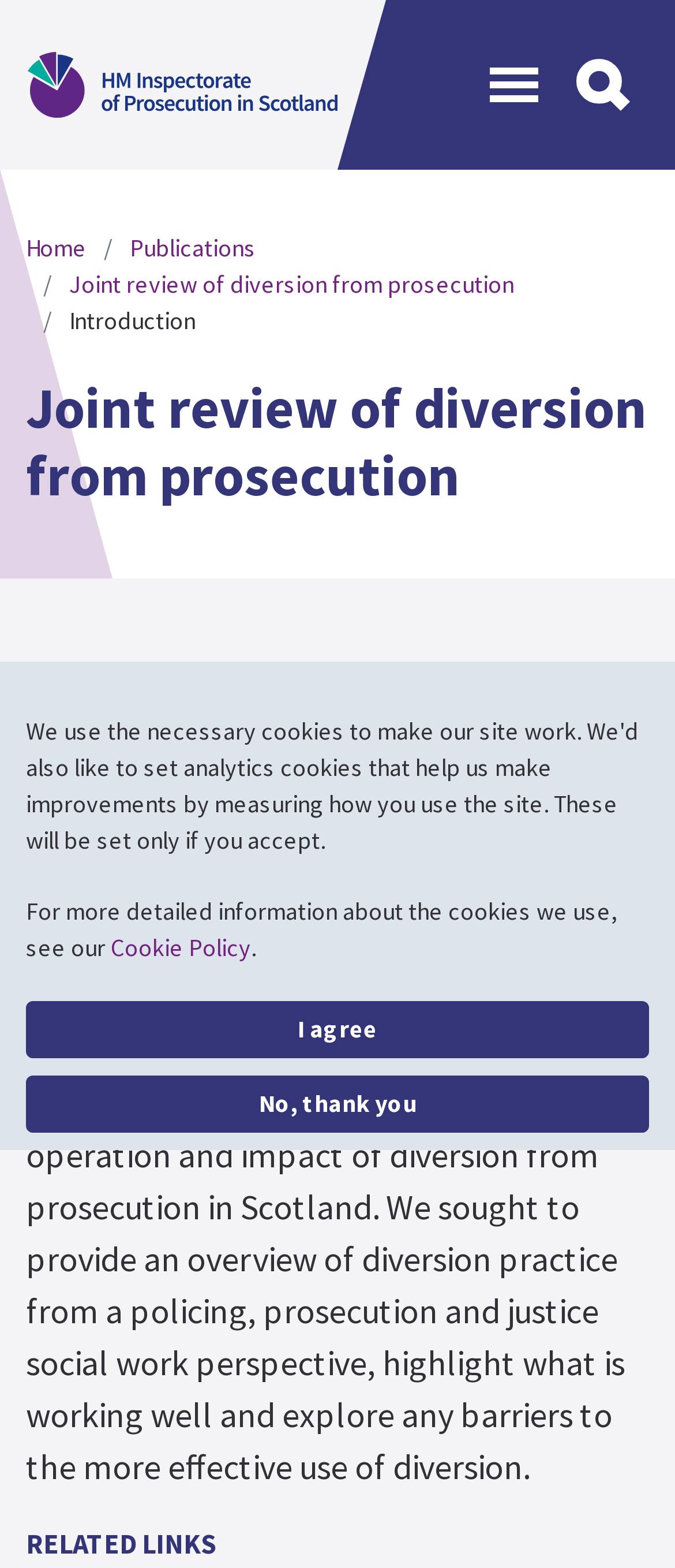Find the bounding box coordinates of the UI element according to this description: "alt="Site Search"".

[0.827, 0.025, 0.962, 0.083]